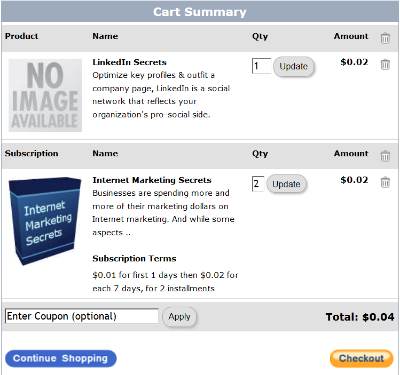What is the quantity of 'Internet Marketing Secrets'?
Provide an in-depth and detailed answer to the question.

The quantity of 'Internet Marketing Secrets' is displayed next to the product description, and it is 2. This means the user has added 2 units of this product to their cart.